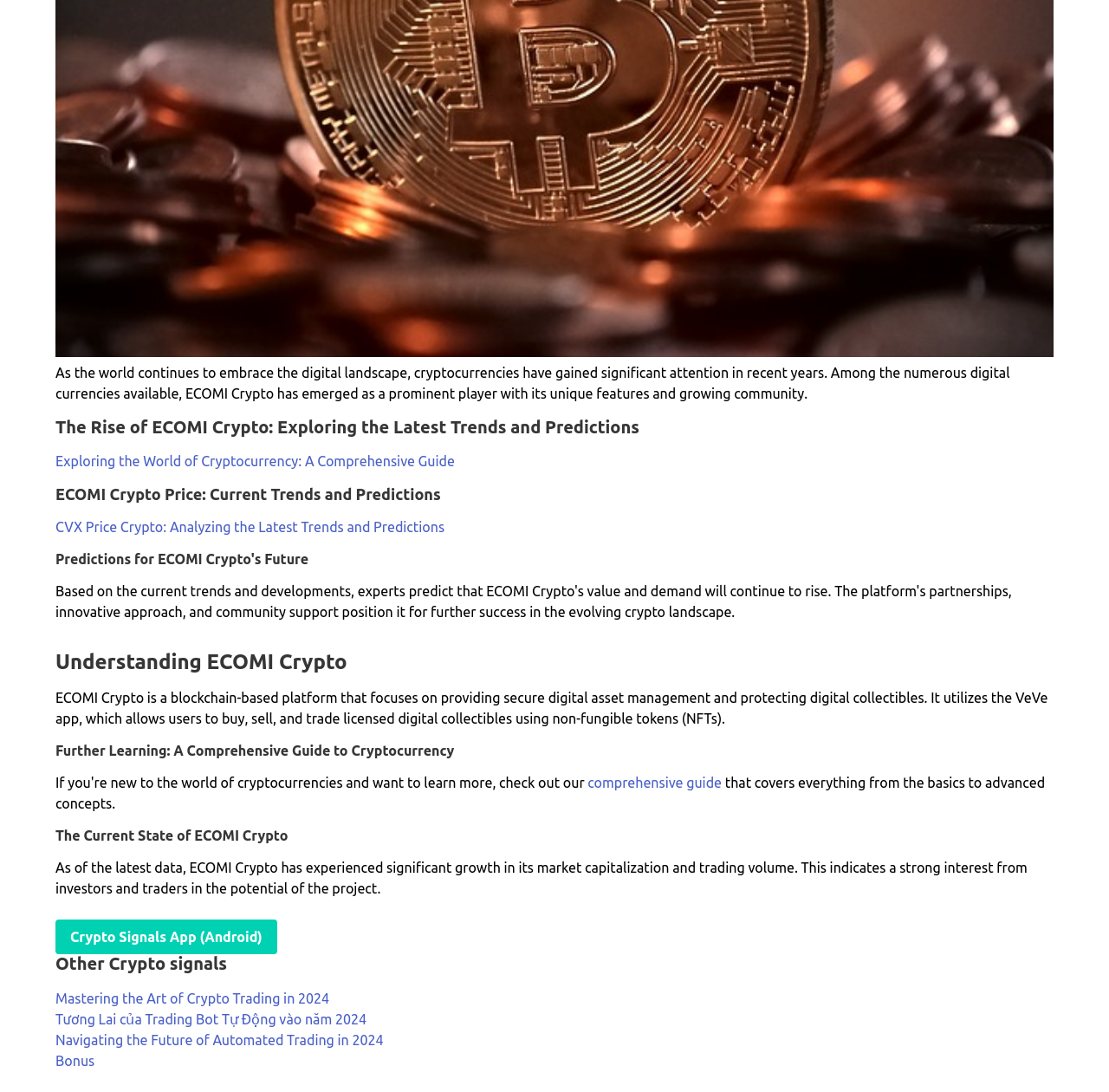Given the following UI element description: "Bonus", find the bounding box coordinates in the webpage screenshot.

[0.05, 0.964, 0.085, 0.978]